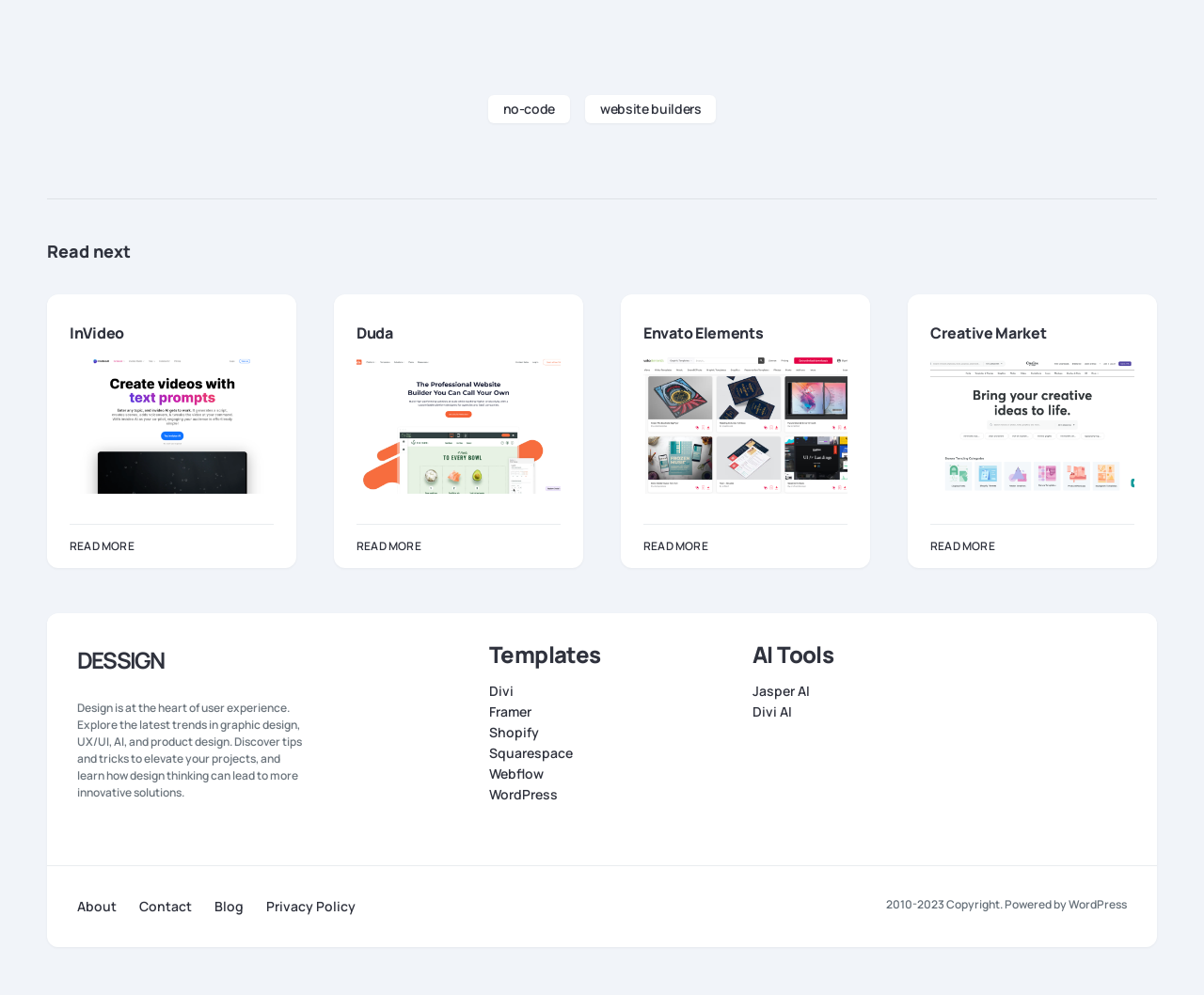Locate the bounding box coordinates of the clickable part needed for the task: "Read the article by Working Forest".

None